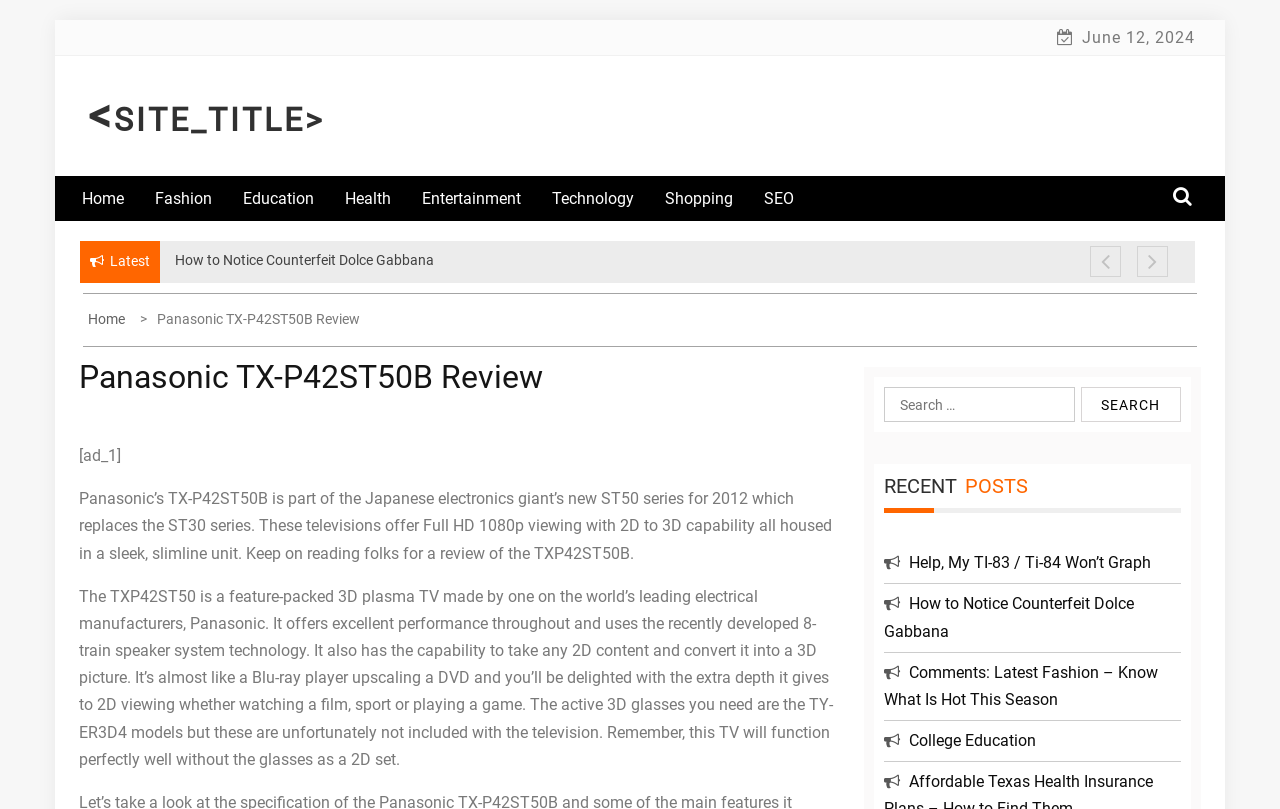Extract the bounding box for the UI element that matches this description: "Classes".

None